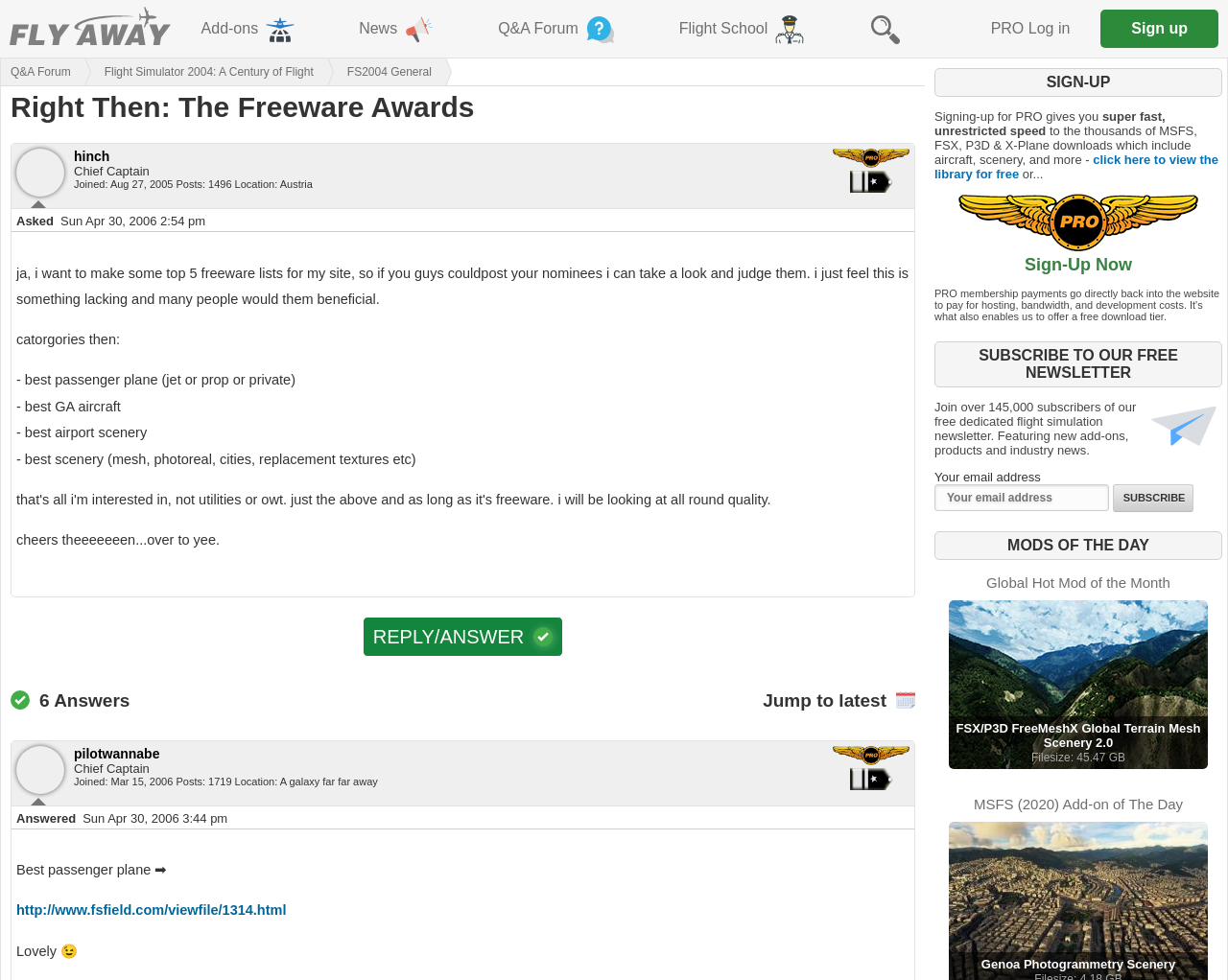How many posts does the user 'pilotwannabe' have?
Answer briefly with a single word or phrase based on the image.

1719